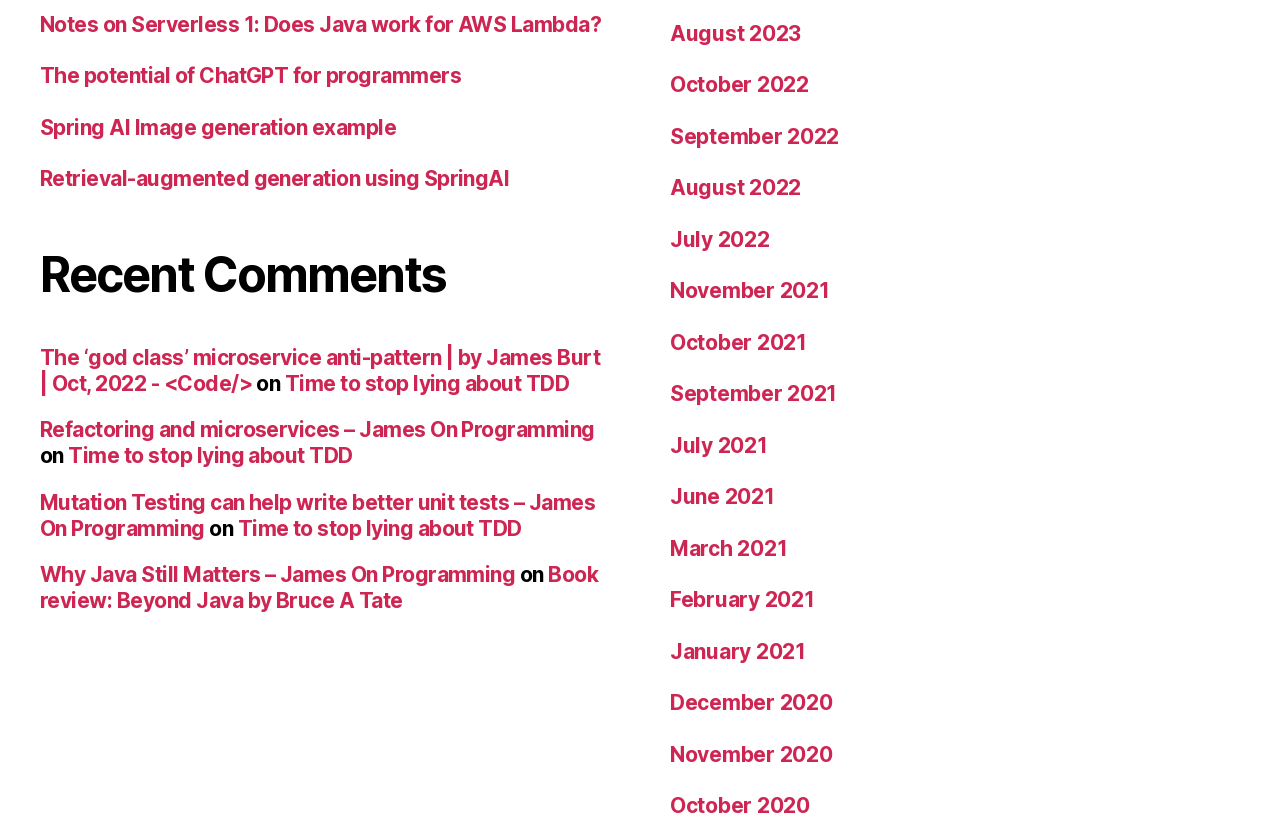Can you determine the bounding box coordinates of the area that needs to be clicked to fulfill the following instruction: "Read the article about mutation testing"?

[0.031, 0.585, 0.465, 0.646]